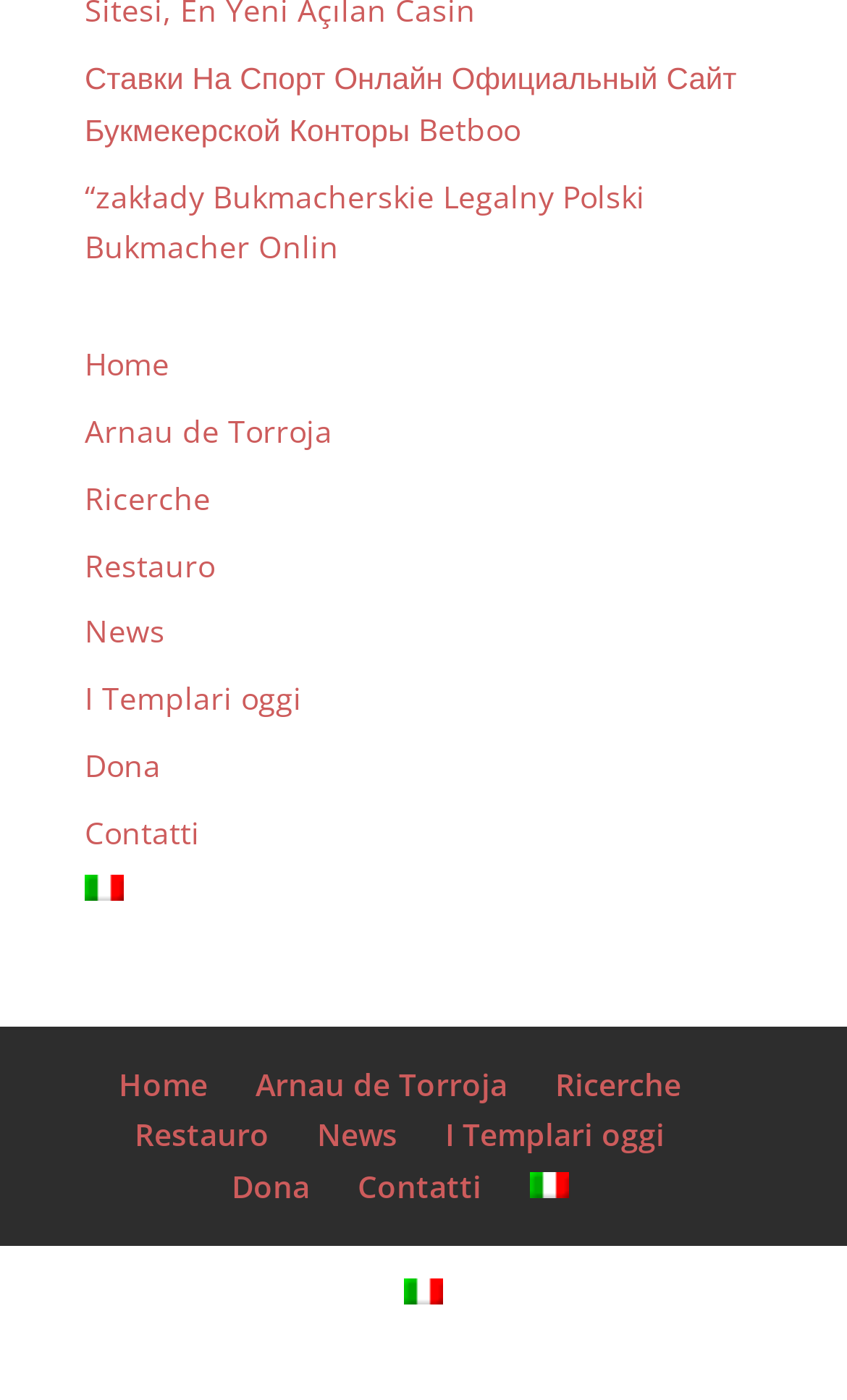Identify the bounding box of the UI element described as follows: "Contatti". Provide the coordinates as four float numbers in the range of 0 to 1 [left, top, right, bottom].

[0.422, 0.833, 0.568, 0.862]